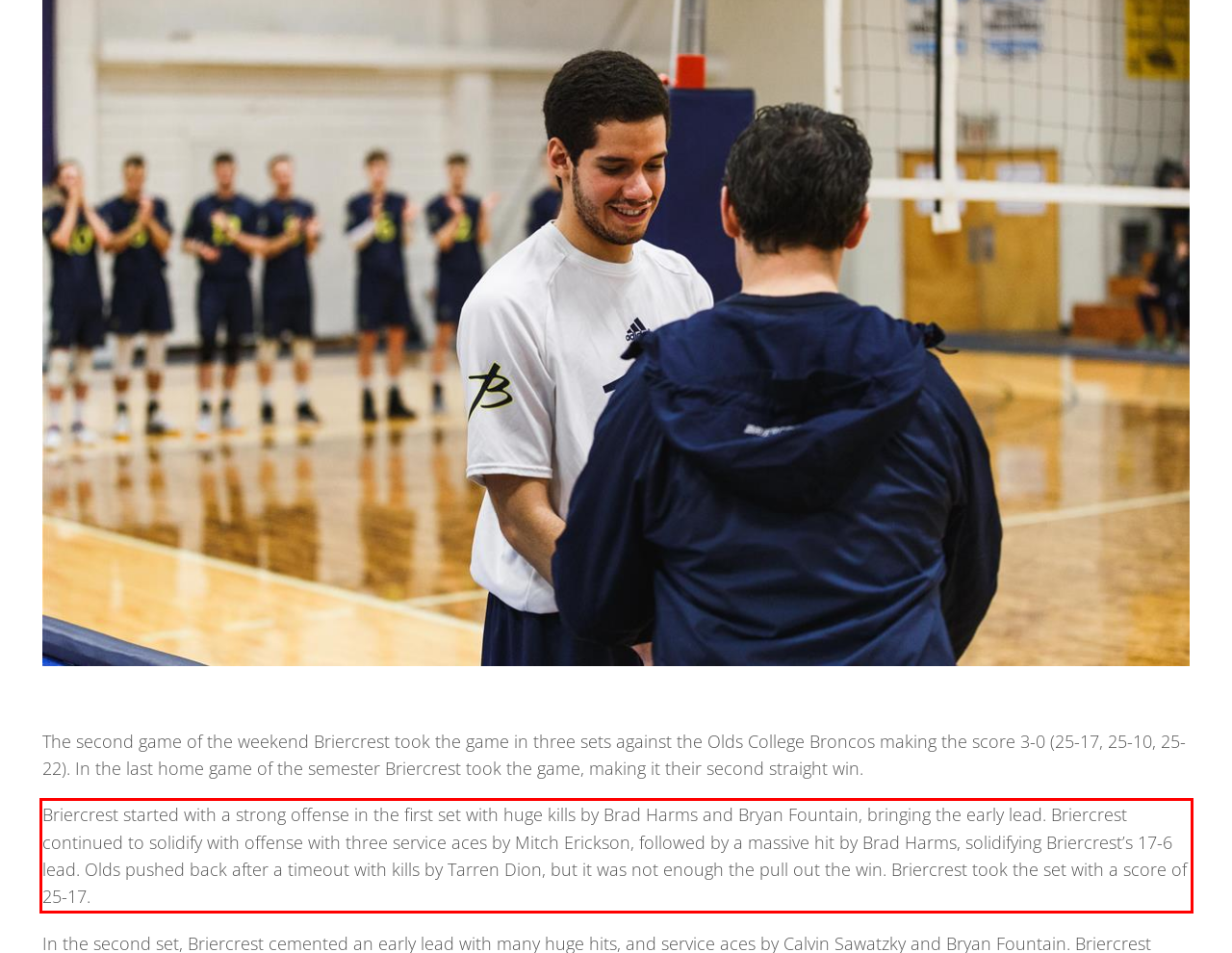Identify and transcribe the text content enclosed by the red bounding box in the given screenshot.

Briercrest started with a strong offense in the first set with huge kills by Brad Harms and Bryan Fountain, bringing the early lead. Briercrest continued to solidify with offense with three service aces by Mitch Erickson, followed by a massive hit by Brad Harms, solidifying Briercrest’s 17-6 lead. Olds pushed back after a timeout with kills by Tarren Dion, but it was not enough the pull out the win. Briercrest took the set with a score of 25-17.